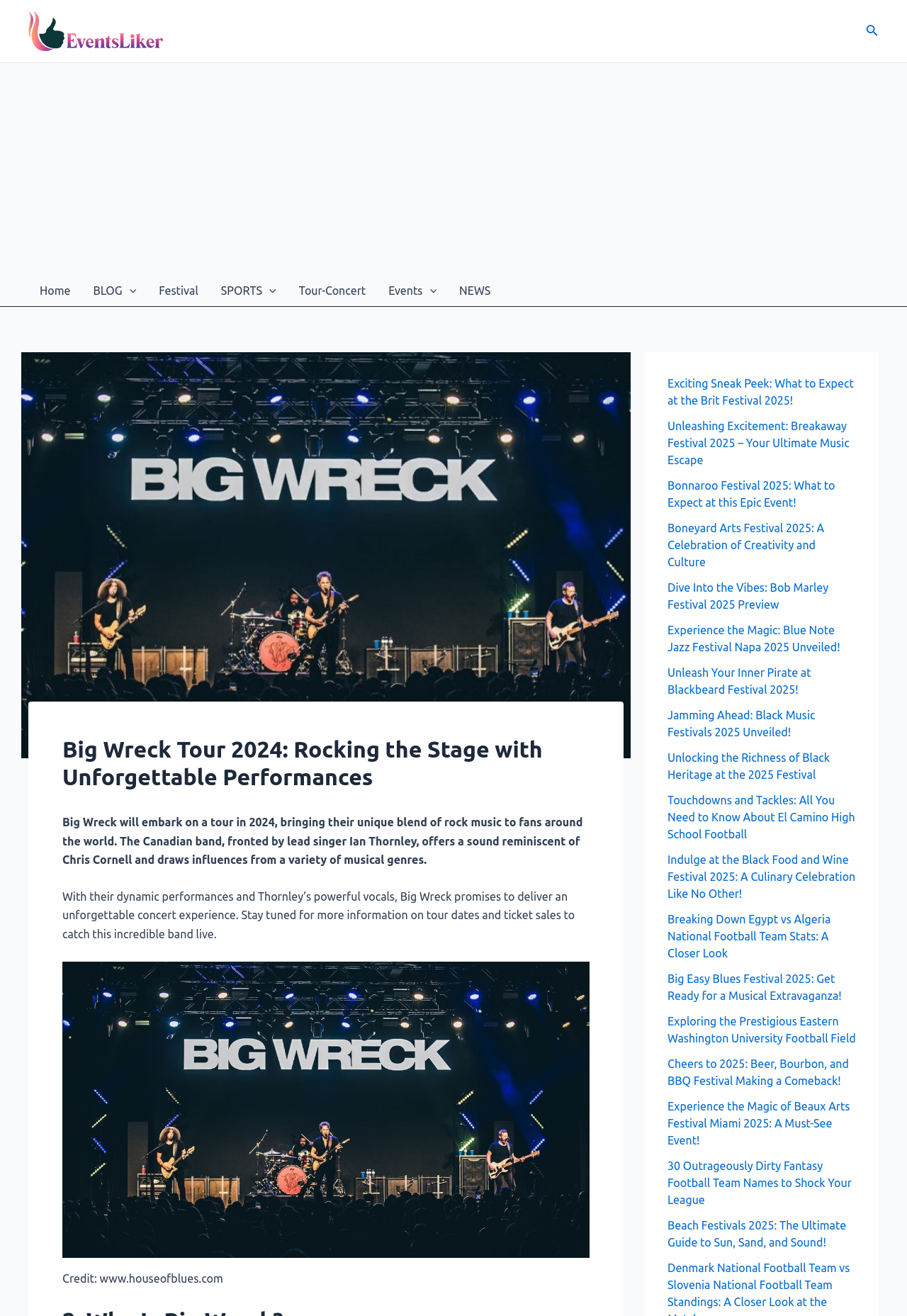Use a single word or phrase to respond to the question:
How many links are there in the navigation menu?

7